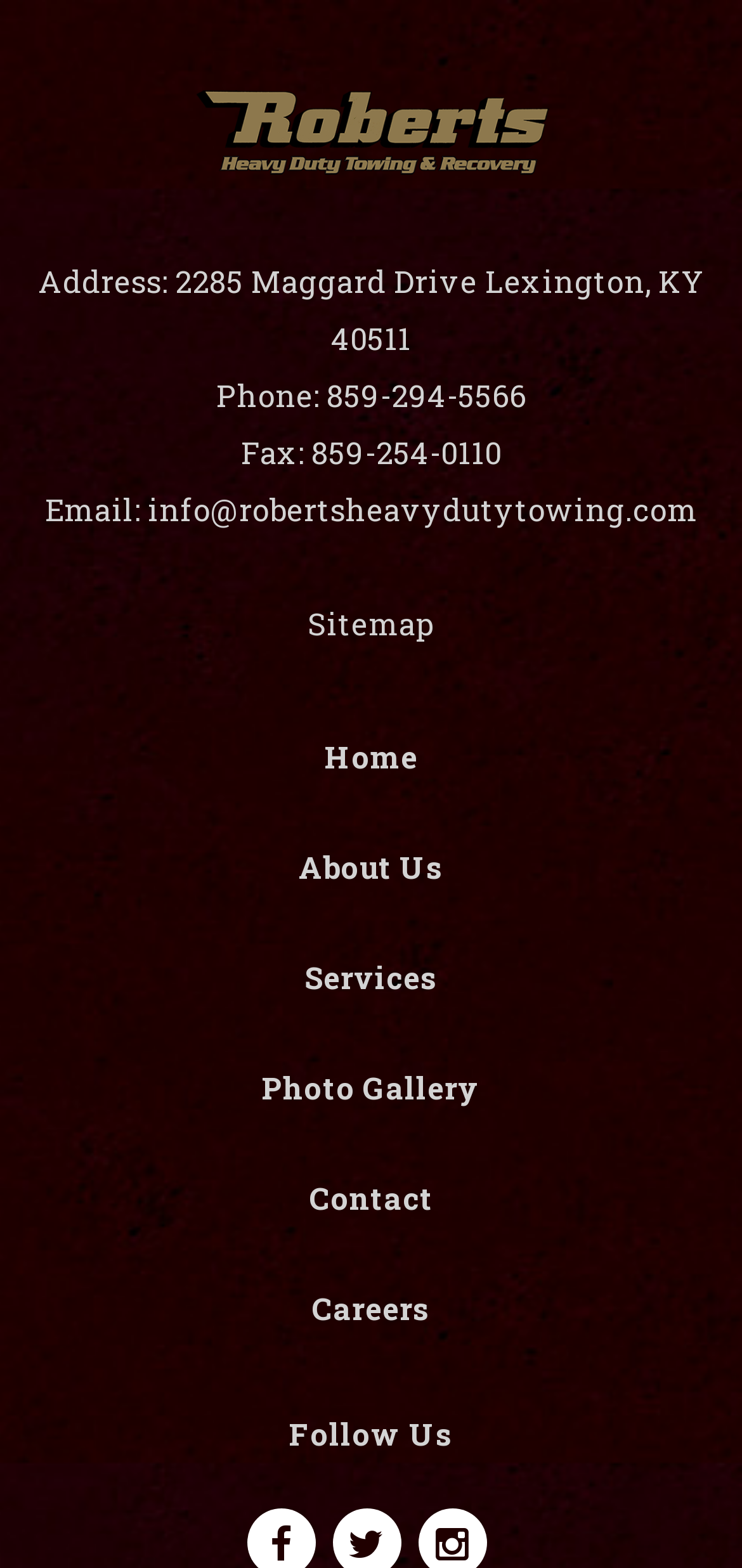Provide a one-word or short-phrase answer to the question:
What is the address of the company?

2285 Maggard Drive Lexington, KY 40511